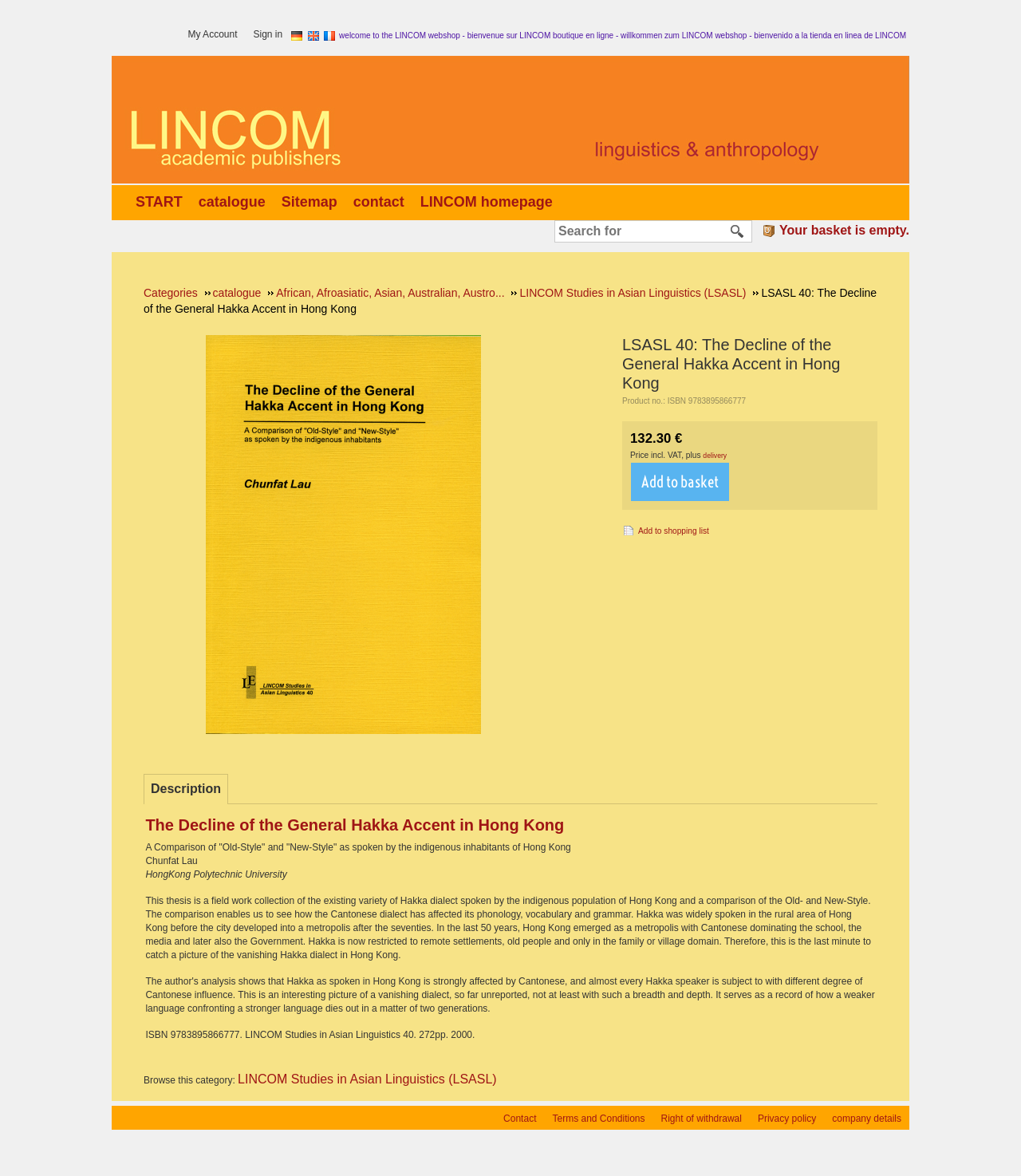Please determine the main heading text of this webpage.

LSASL 40: The Decline of the General Hakka Accent in Hong Kong